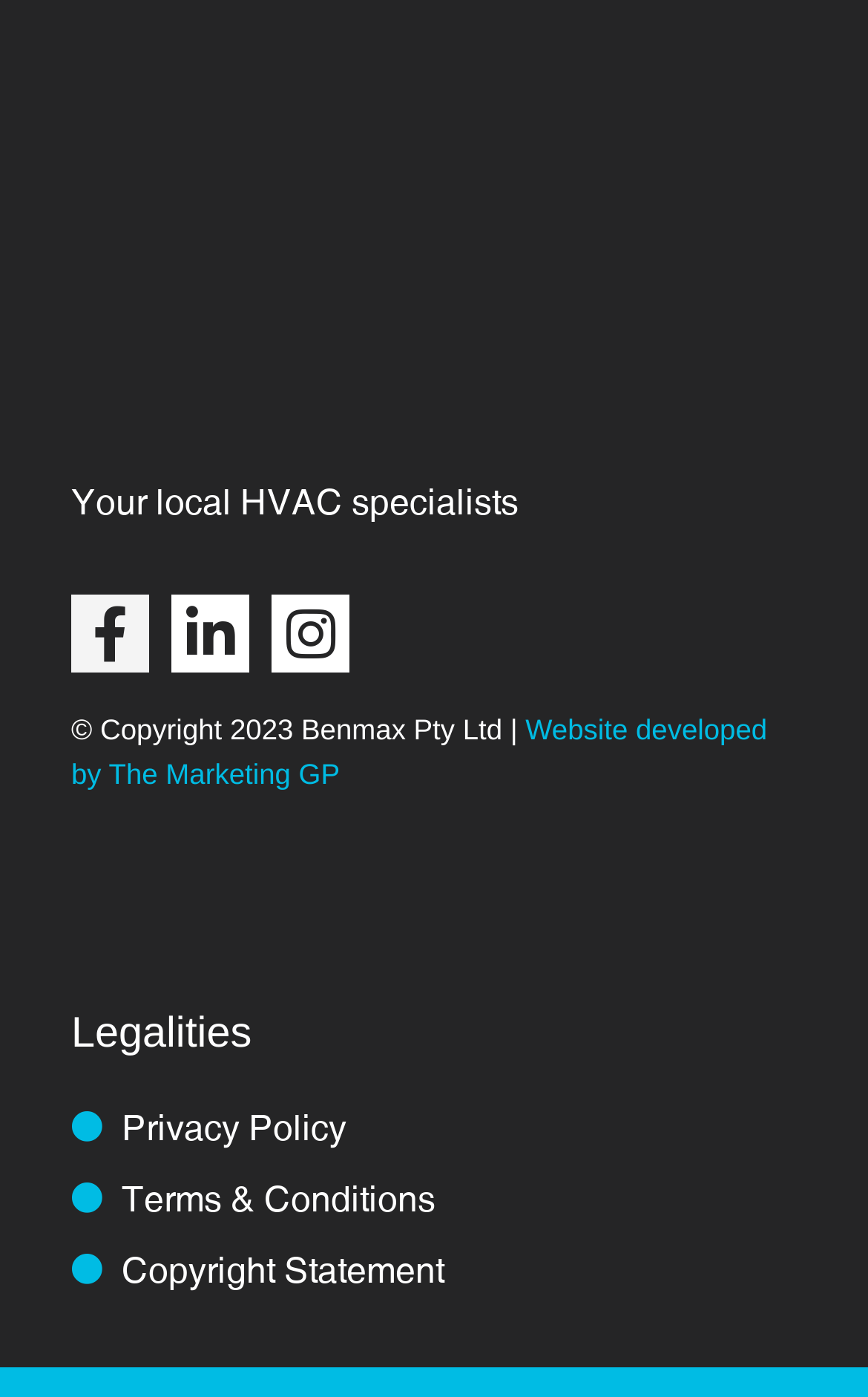Use a single word or phrase to answer the question: What is the position of the 'Legalities' section on the webpage?

Bottom